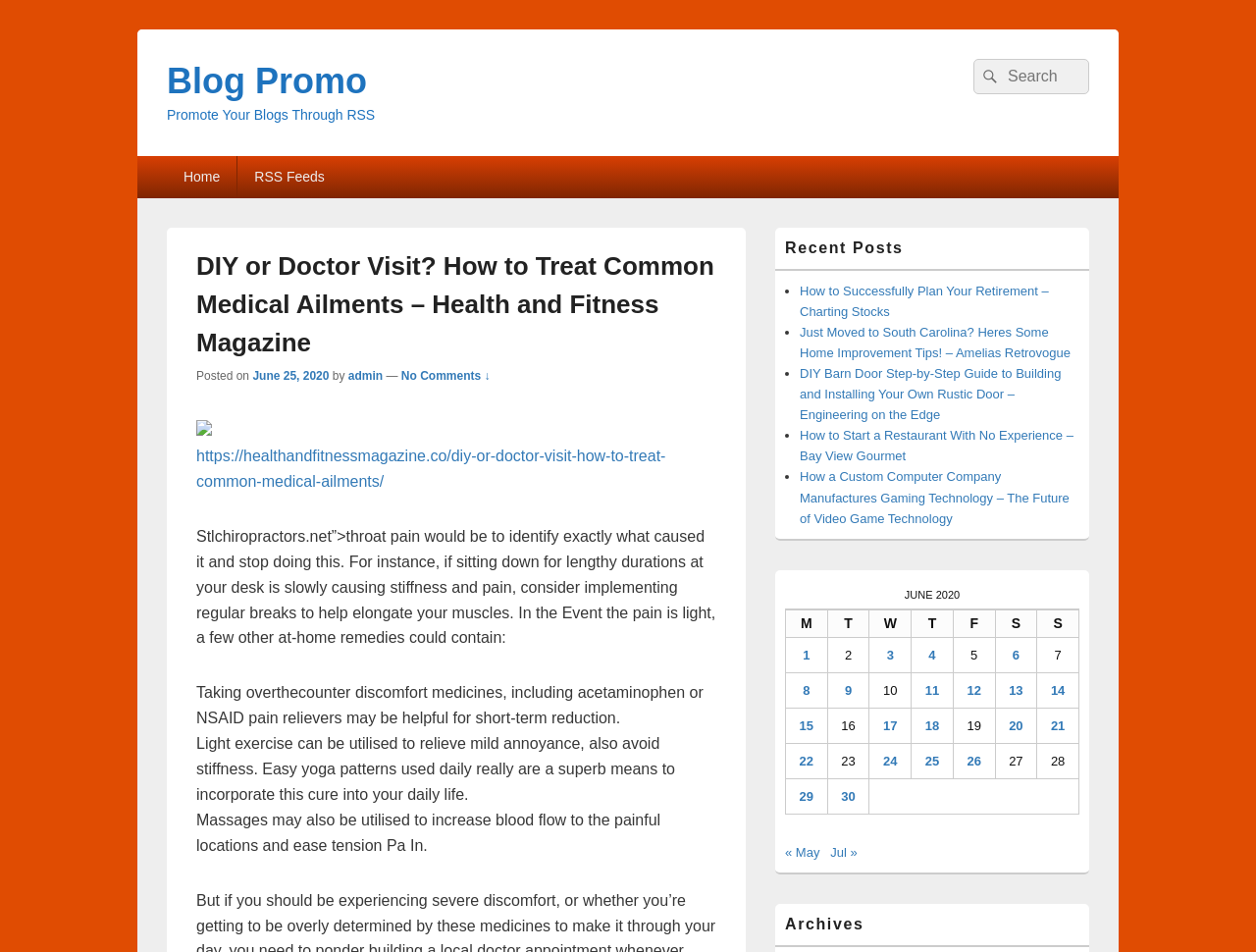Pinpoint the bounding box coordinates of the area that must be clicked to complete this instruction: "View posts published on June 1, 2020".

[0.626, 0.67, 0.659, 0.707]